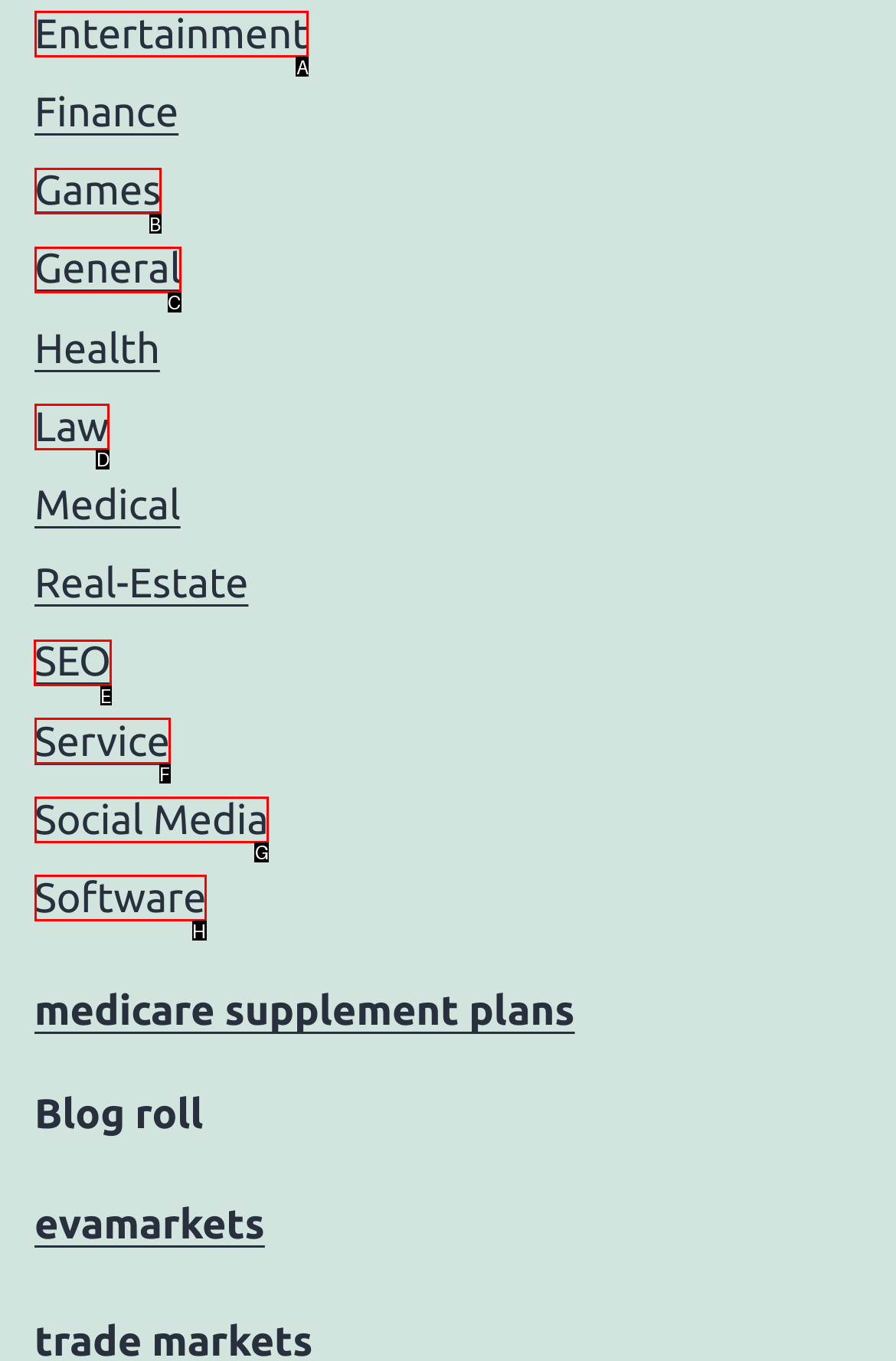Tell me the letter of the UI element to click in order to accomplish the following task: Learn about SEO
Answer with the letter of the chosen option from the given choices directly.

E